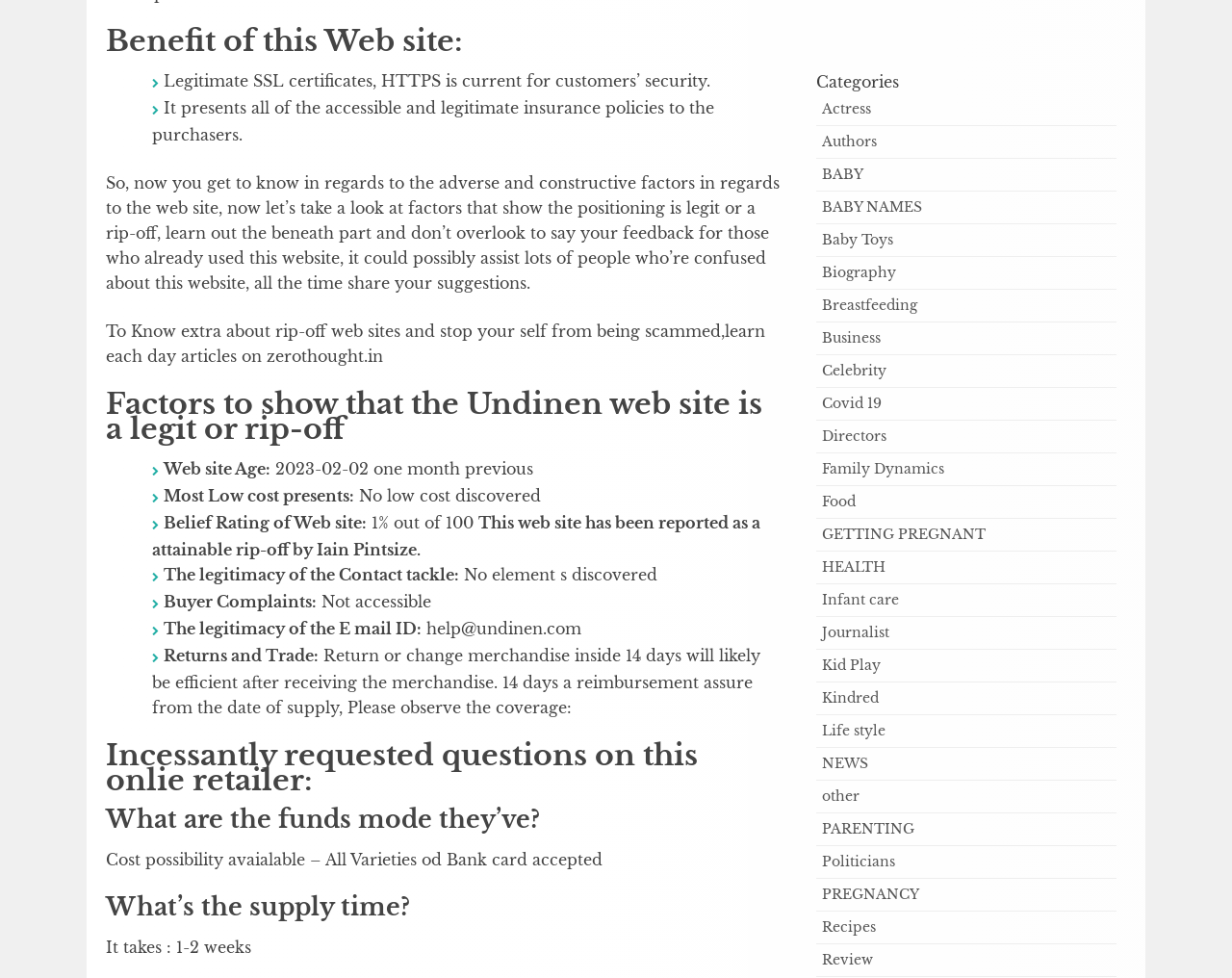What is the trust rating of the Undinen website?
Based on the image, provide your answer in one word or phrase.

1% out of 100